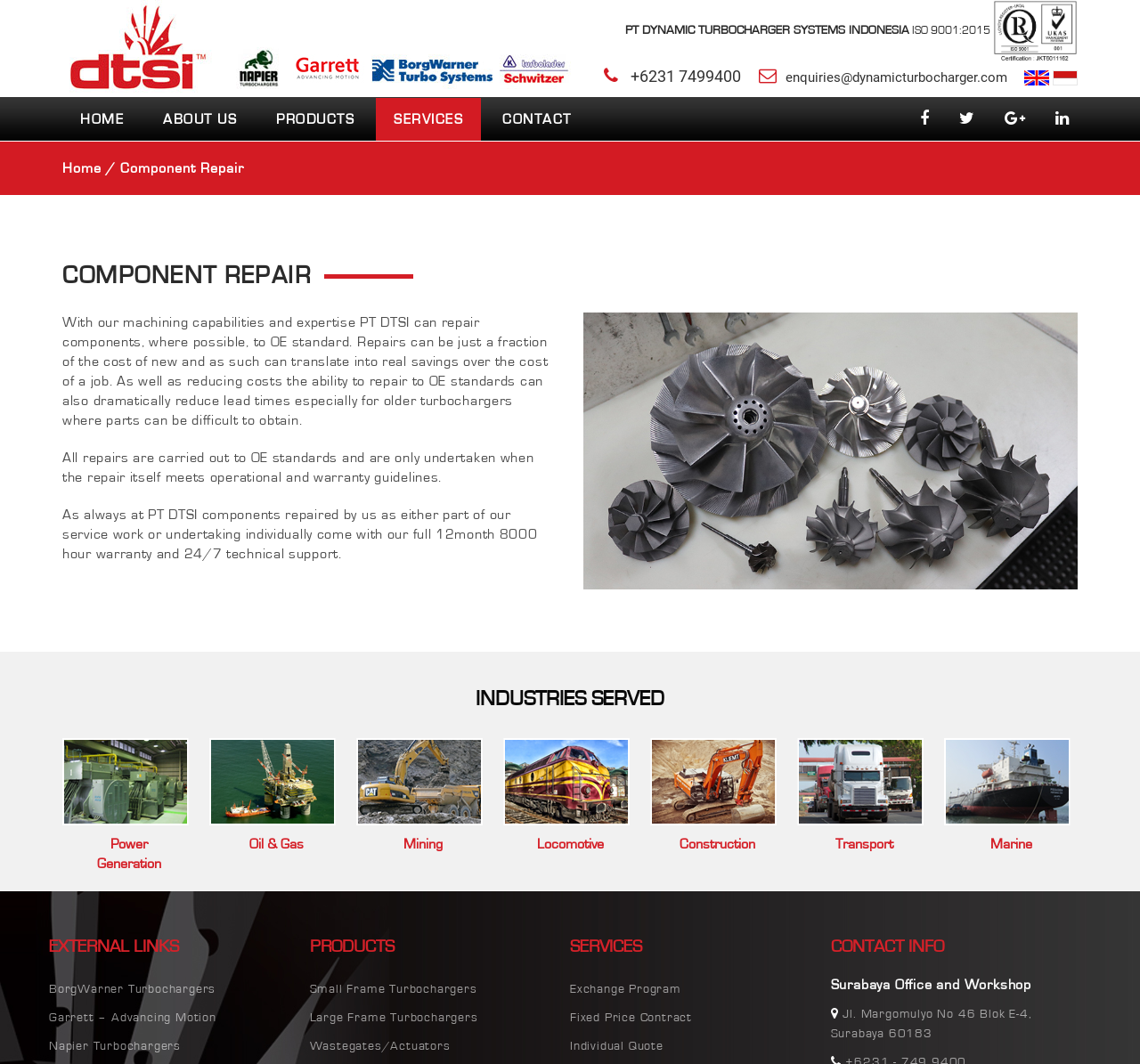Identify the bounding box coordinates of the element to click to follow this instruction: 'Click the 'BorgWarner Turbochargers' external link'. Ensure the coordinates are four float values between 0 and 1, provided as [left, top, right, bottom].

[0.043, 0.916, 0.271, 0.943]